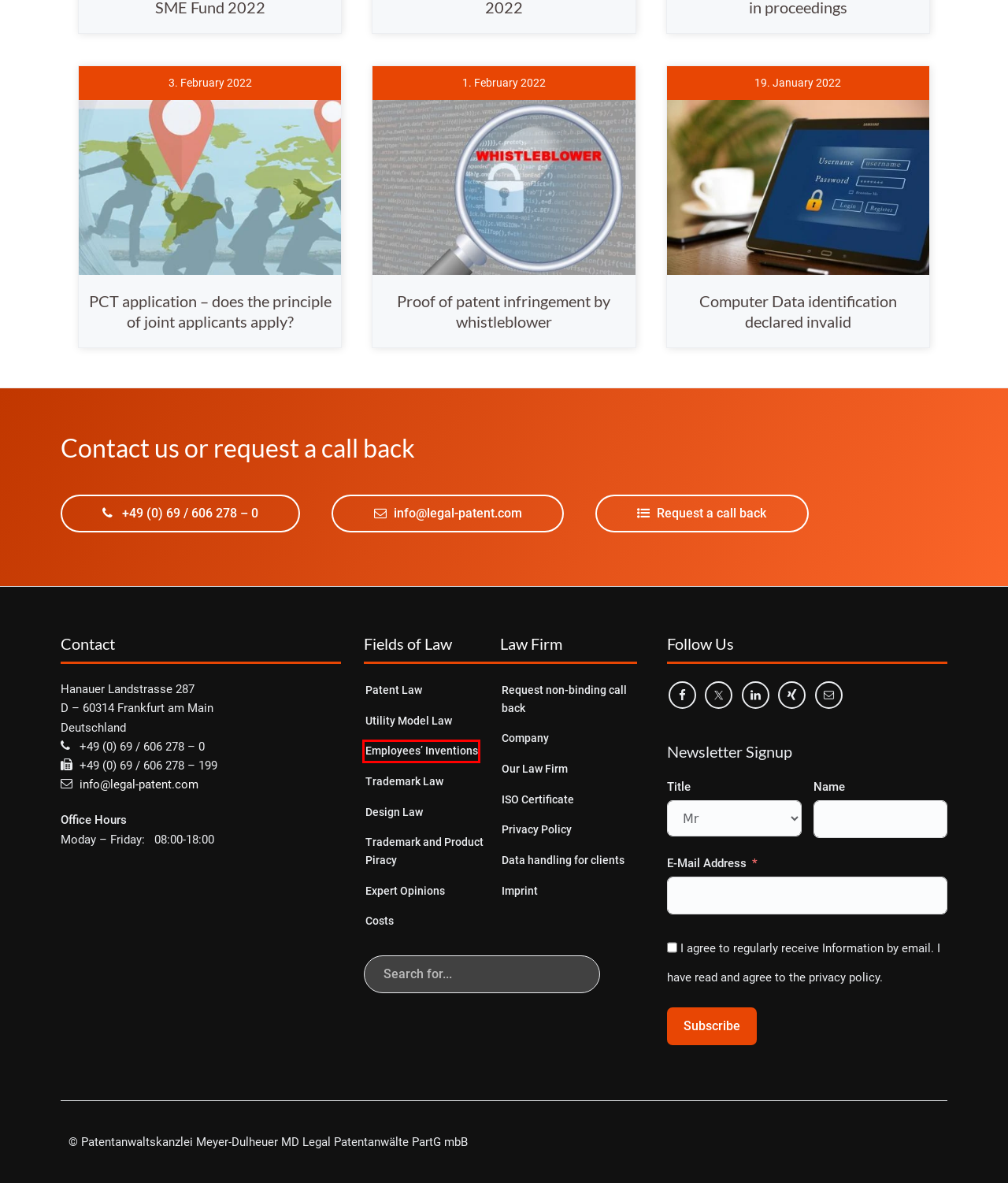Analyze the screenshot of a webpage with a red bounding box and select the webpage description that most accurately describes the new page resulting from clicking the element inside the red box. Here are the candidates:
A. PCT application - does the principle of joint applicants apply? - Legal Patent
B. Overall Archive - Legal Patent
C. Contact Us
D. Latest news about Intellectual Property - Legal Patent
E. EOS lip balm no 3D trademark - appeal before ECJ not admissible - Legal Patent
F. Employees Inventions
G. PAP is in force: UPC possible in 2022 - Legal Patent
H. Startseite Neu DE - Legal Patent

F